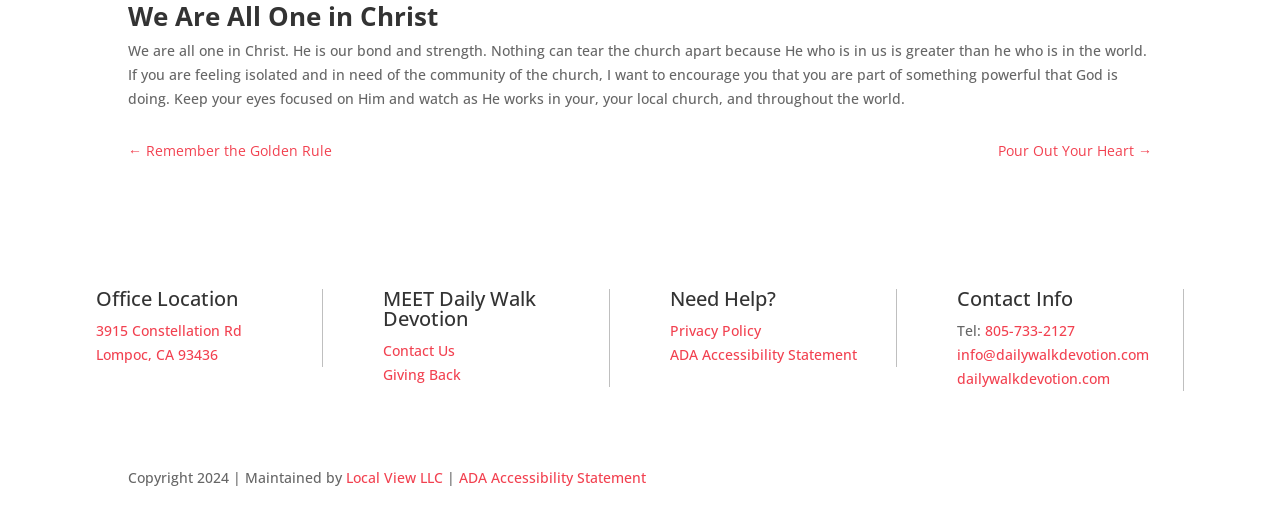Find the bounding box coordinates of the area that needs to be clicked in order to achieve the following instruction: "Call the office". The coordinates should be specified as four float numbers between 0 and 1, i.e., [left, top, right, bottom].

[0.769, 0.624, 0.84, 0.661]